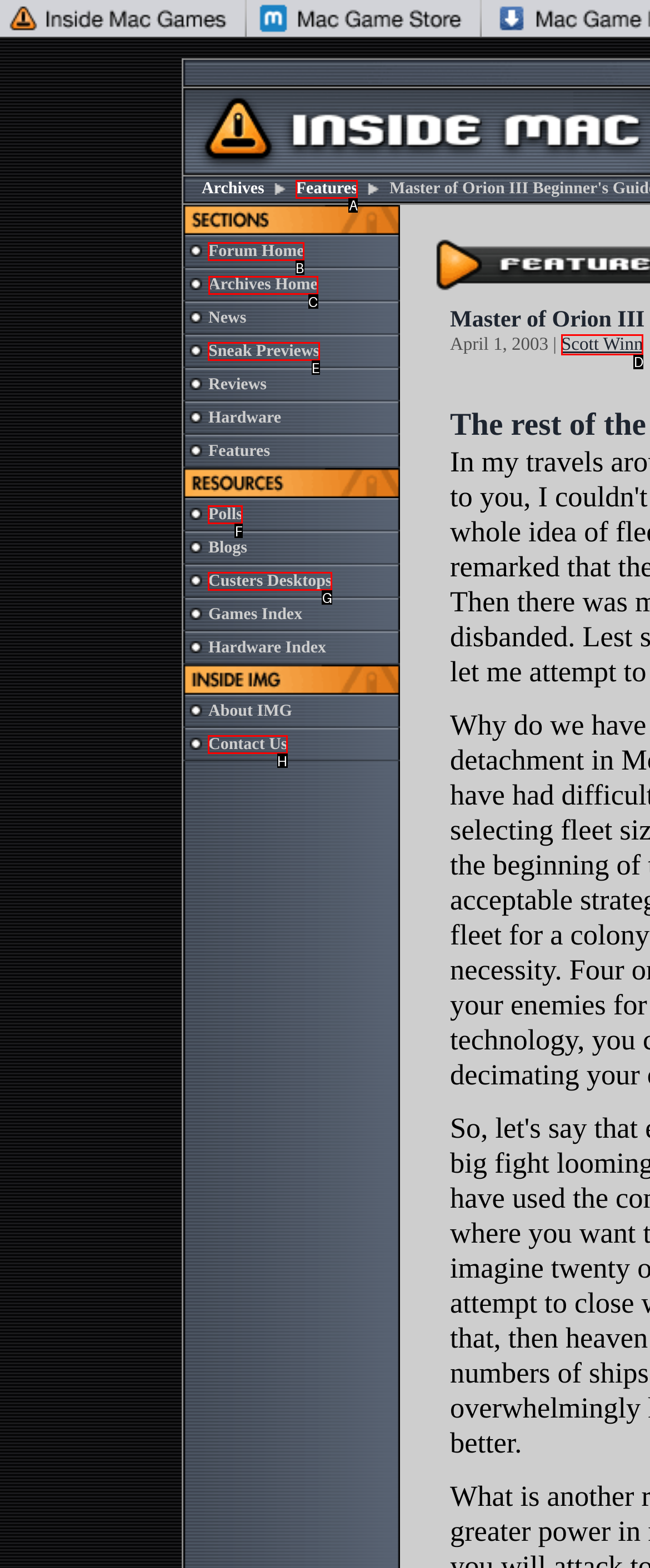Pick the right letter to click to achieve the task: Click the Archives Home link
Answer with the letter of the correct option directly.

C